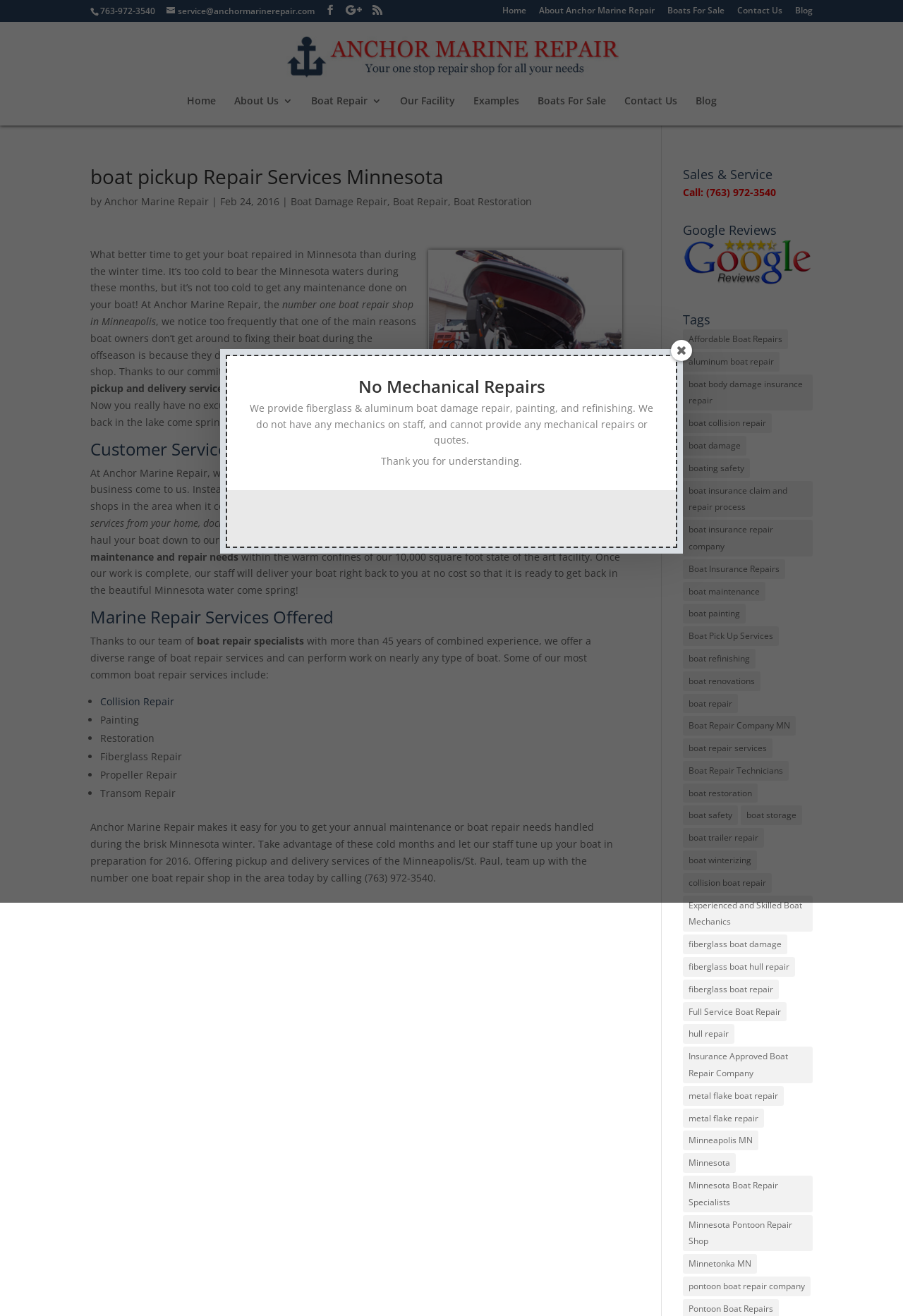Please pinpoint the bounding box coordinates for the region I should click to adhere to this instruction: "Click the 'Boat Repair' link".

[0.435, 0.148, 0.496, 0.158]